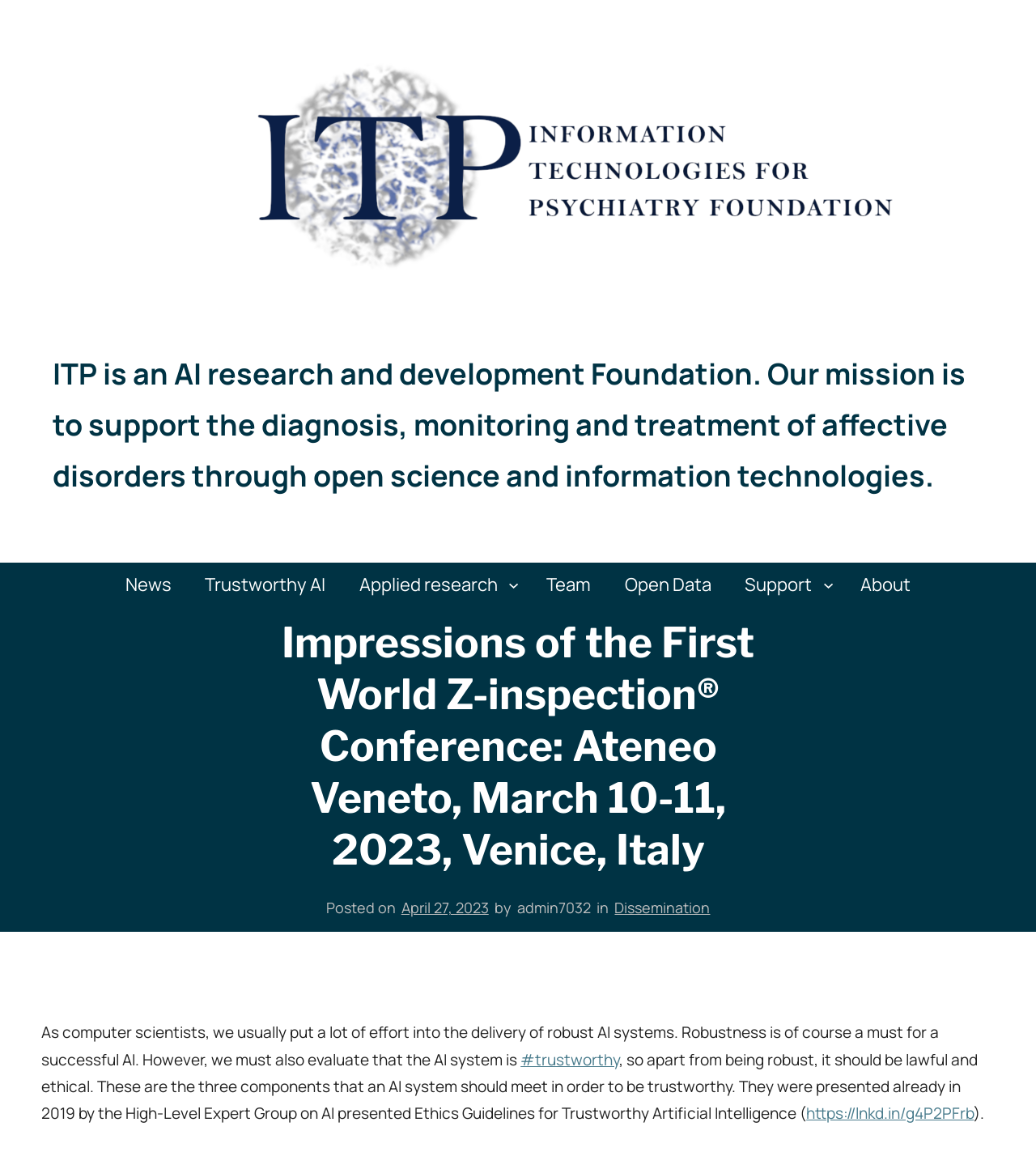What is the mission of ITP?
Can you provide an in-depth and detailed response to the question?

According to the StaticText element with OCR text 'ITP is an AI research and development Foundation. Our mission is to support the diagnosis, monitoring and treatment of affective disorders through open science and information technologies.', the mission of ITP is to support the diagnosis, monitoring and treatment of affective disorders.